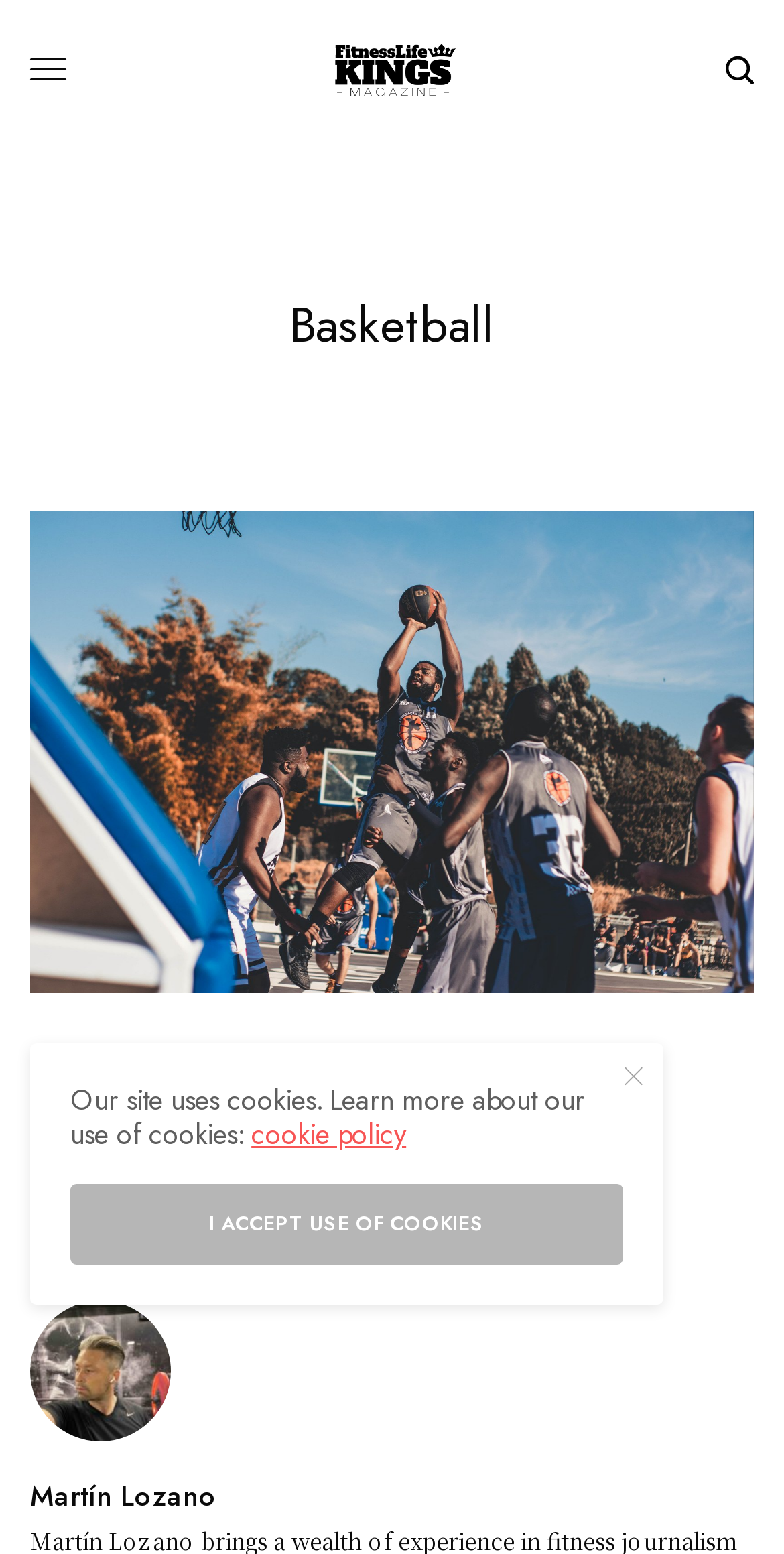What is the title of the article?
Answer the question with detailed information derived from the image.

The title of the article is 'Basketball Outfit', which is indicated by the heading 'Basketball Outfit' and the link with the same text.